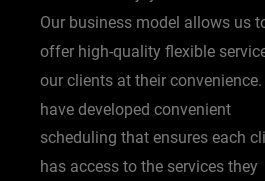Where is Hurricane LLC based?
Please provide a single word or phrase based on the screenshot.

Atlanta Metro Area